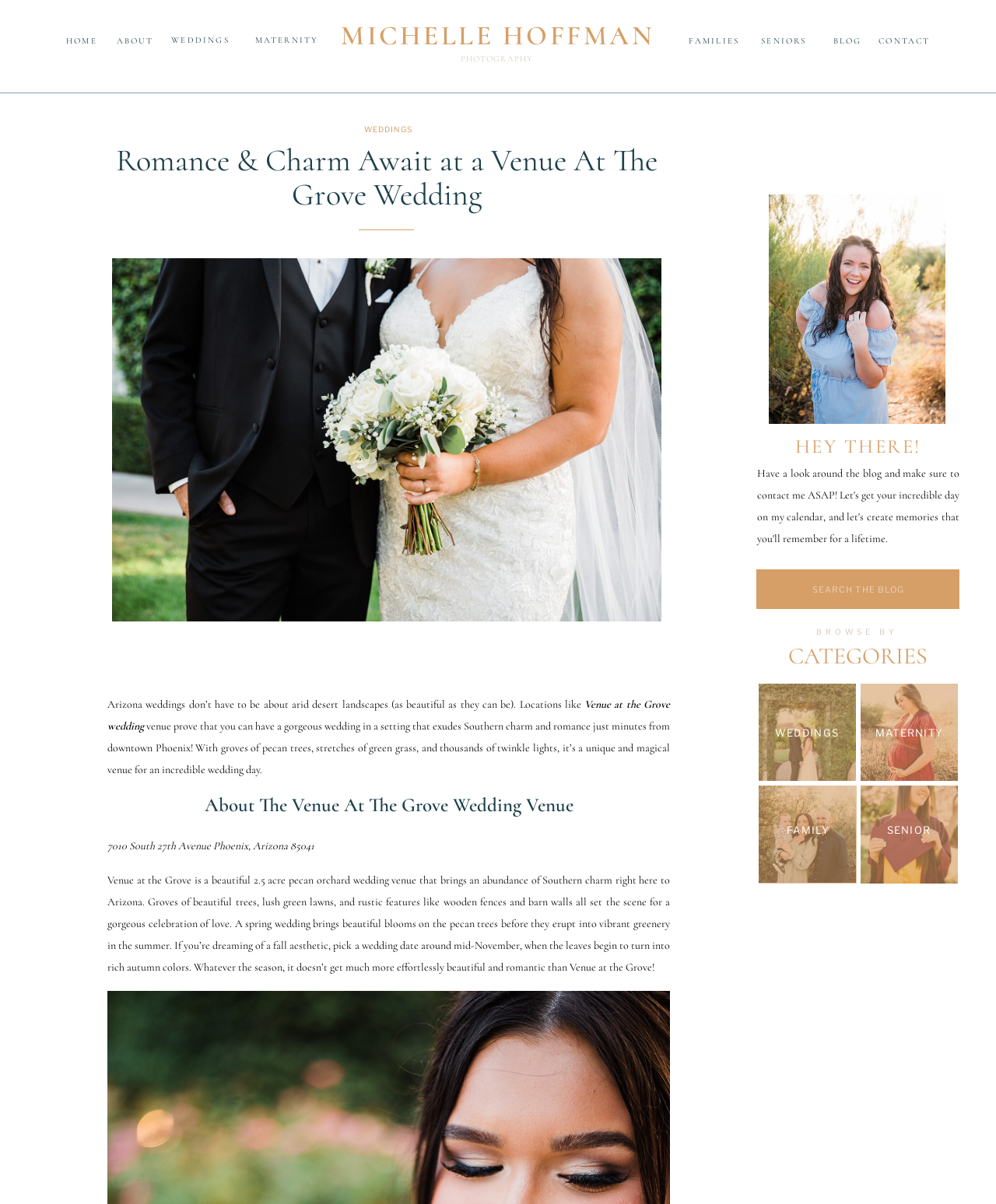Please identify the bounding box coordinates of the element I need to click to follow this instruction: "Click on the 'WEDDINGS' link".

[0.366, 0.103, 0.414, 0.111]